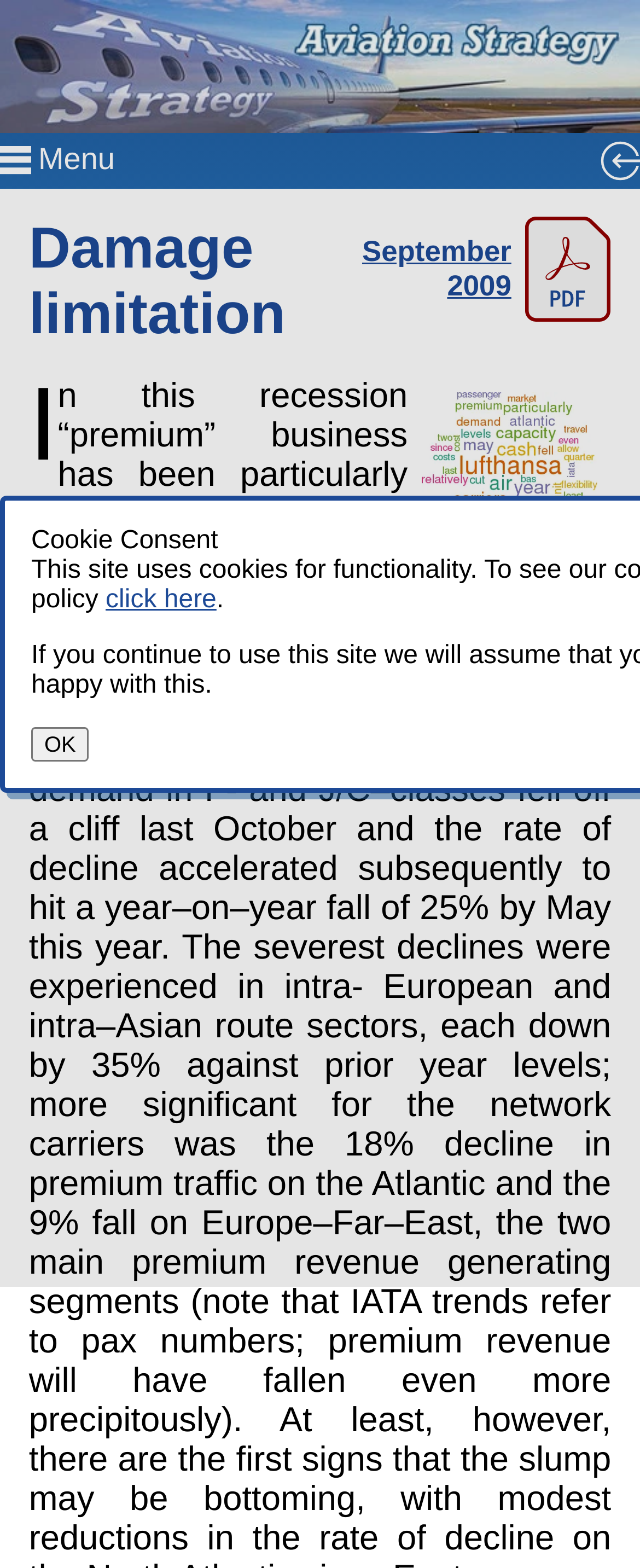Given the description "OK", determine the bounding box of the corresponding UI element.

[0.049, 0.463, 0.139, 0.485]